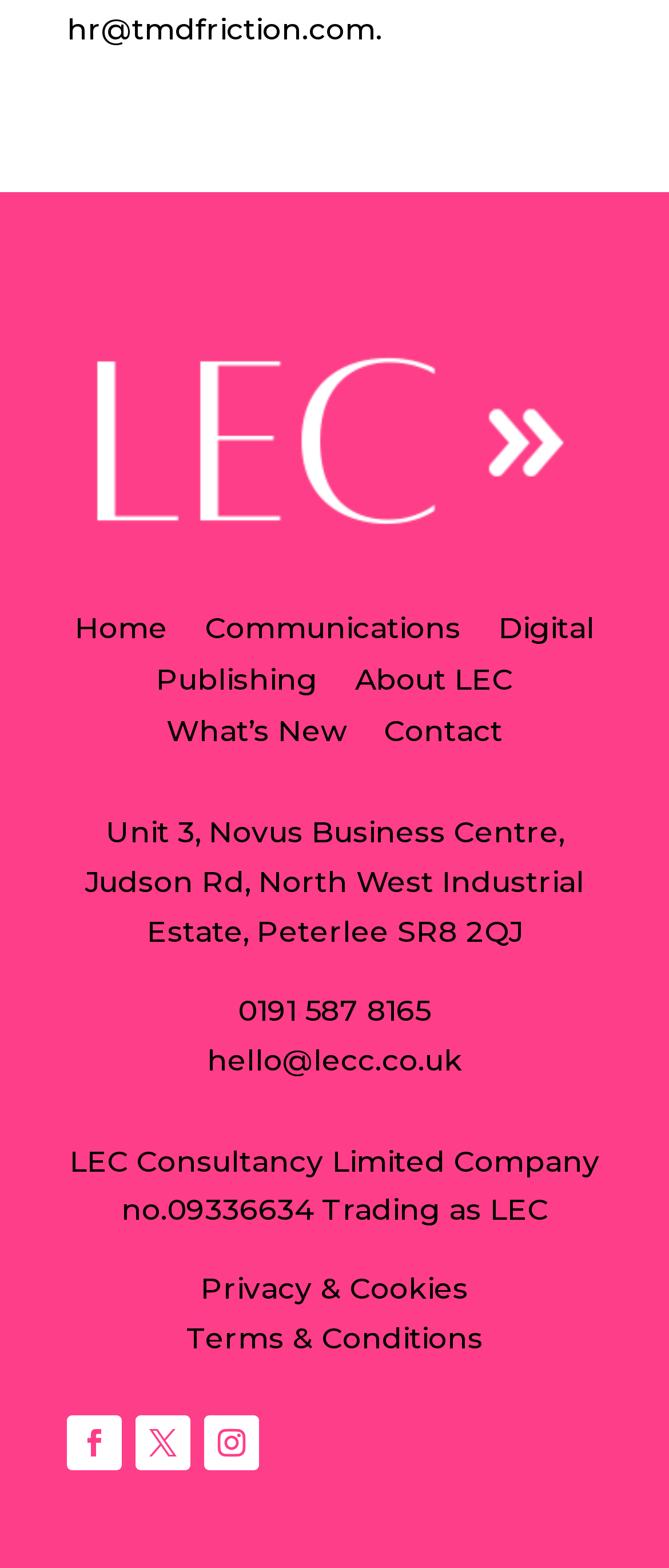Give a one-word or short phrase answer to the question: 
How many social media links are there?

3